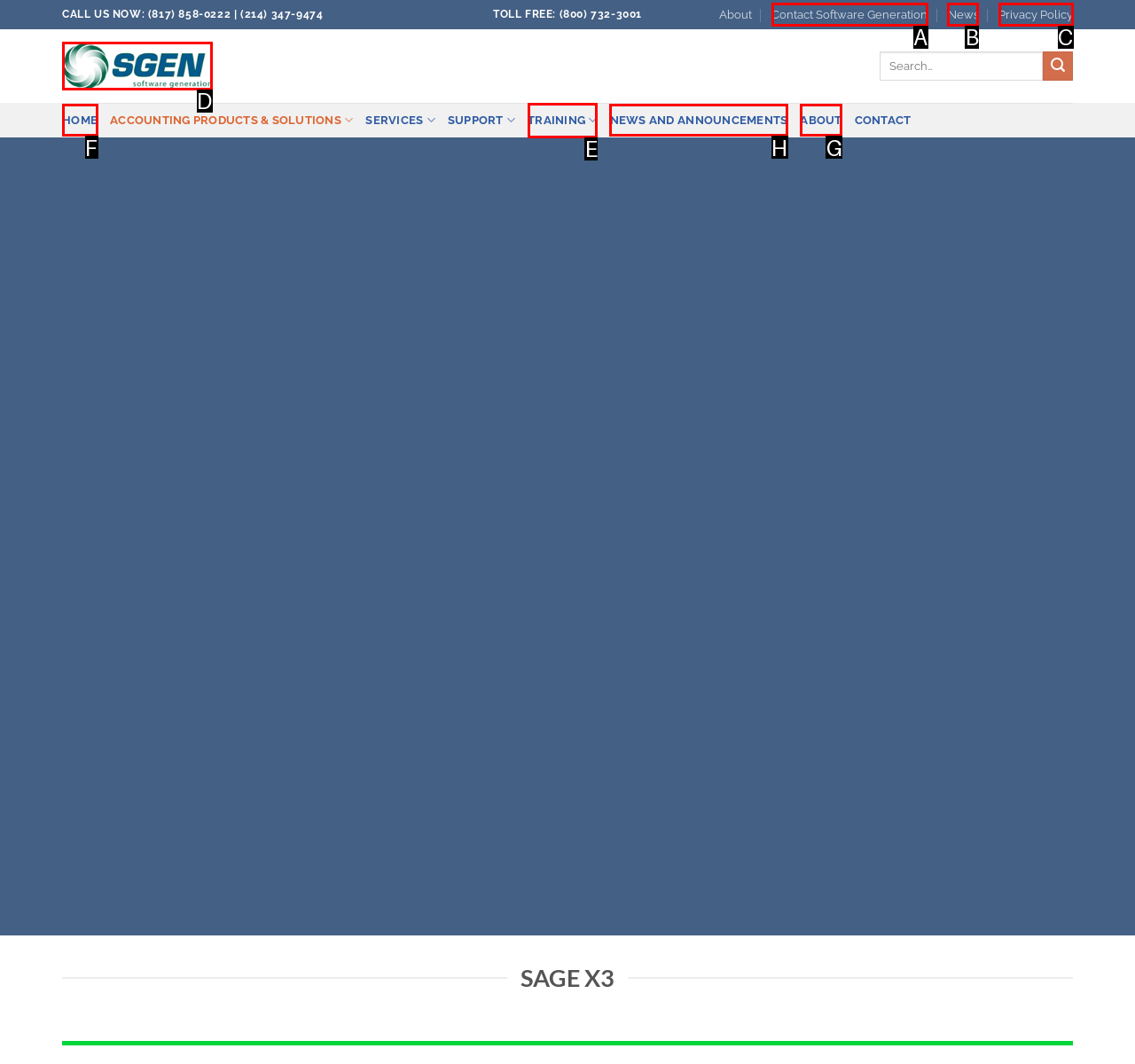Choose the letter that corresponds to the correct button to accomplish the task: View news and announcements
Reply with the letter of the correct selection only.

H